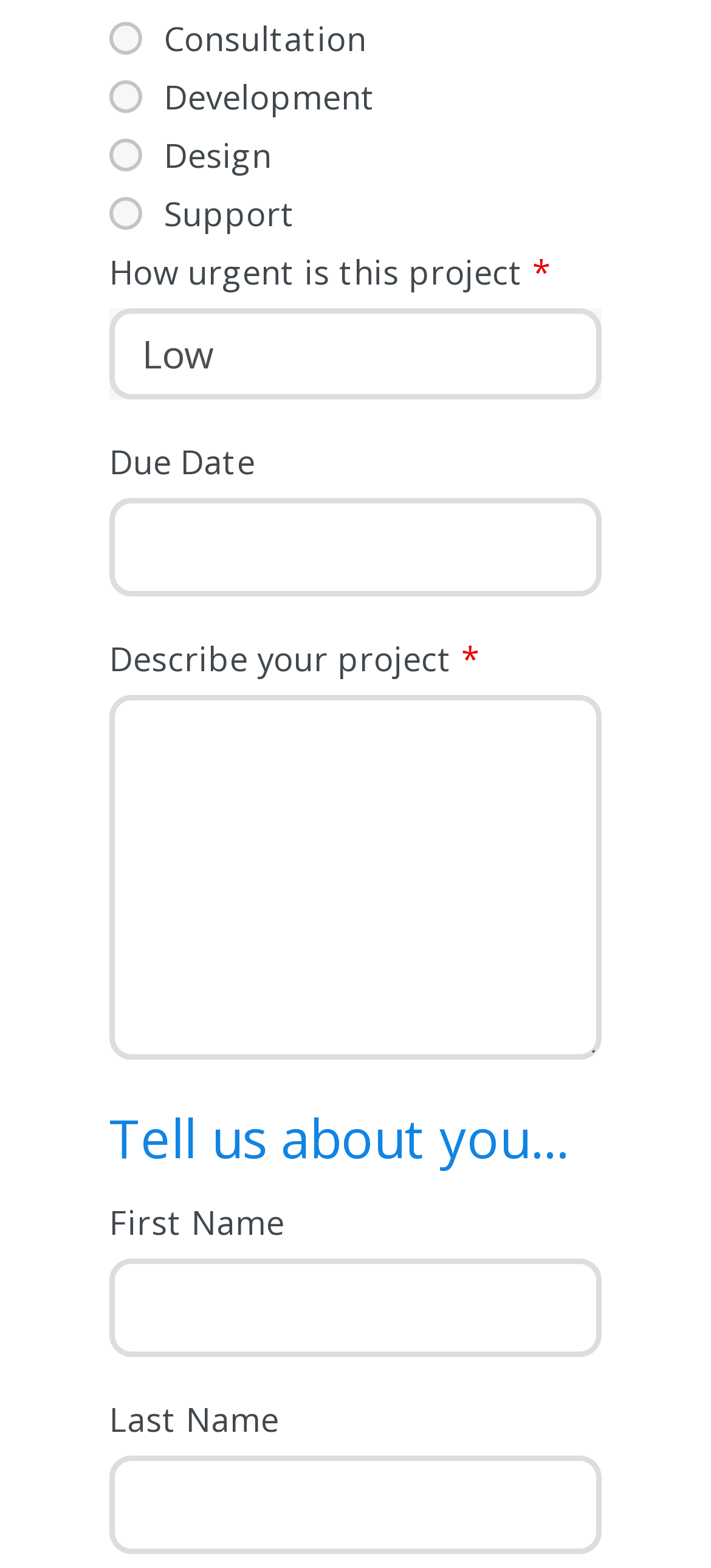Is the 'Due Date' field required?
Provide a short answer using one word or a brief phrase based on the image.

No